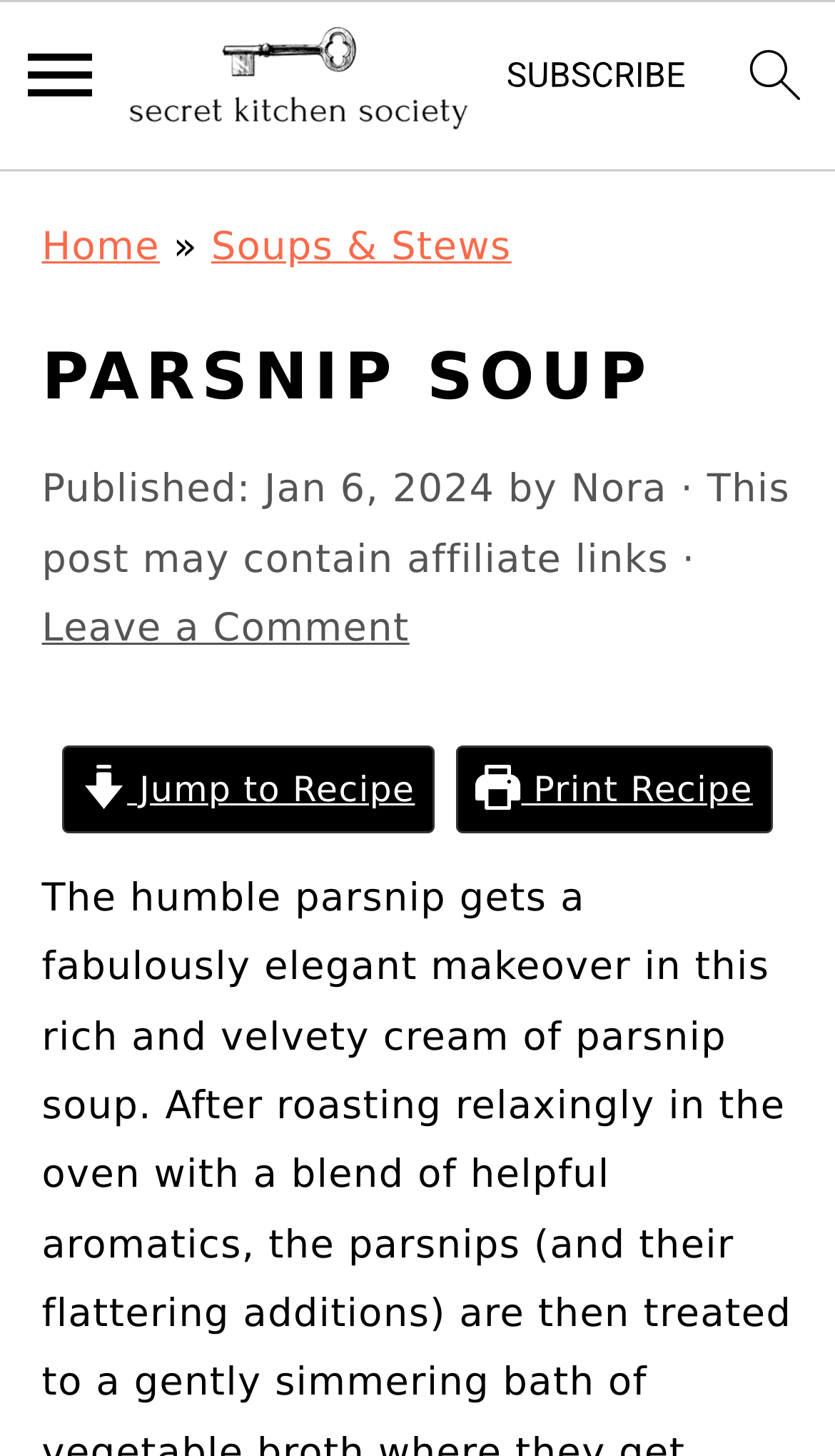Identify the bounding box coordinates of the part that should be clicked to carry out this instruction: "go to homepage".

[0.143, 0.009, 0.571, 0.112]